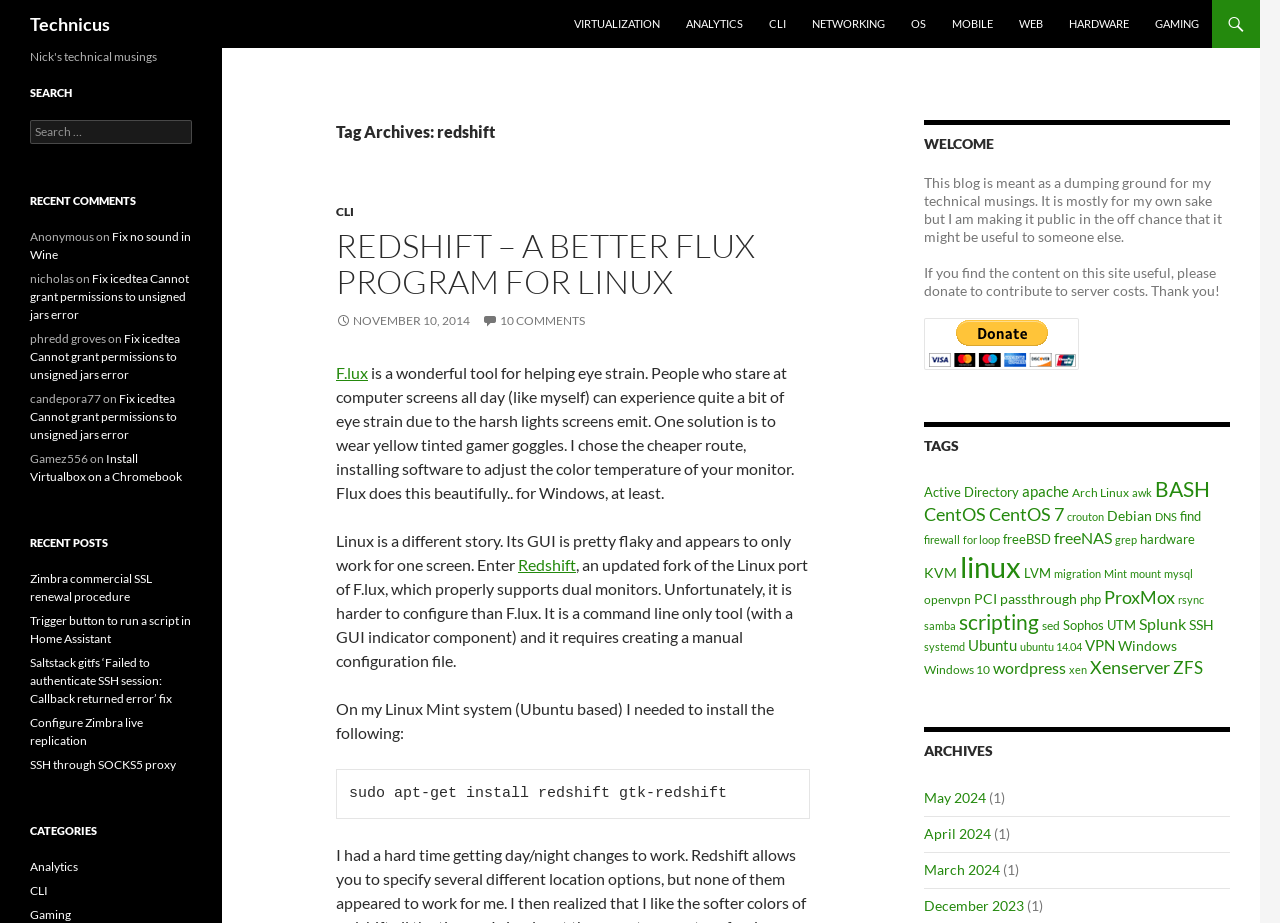What is the topic of the first blog post?
Answer with a single word or short phrase according to what you see in the image.

Redshift